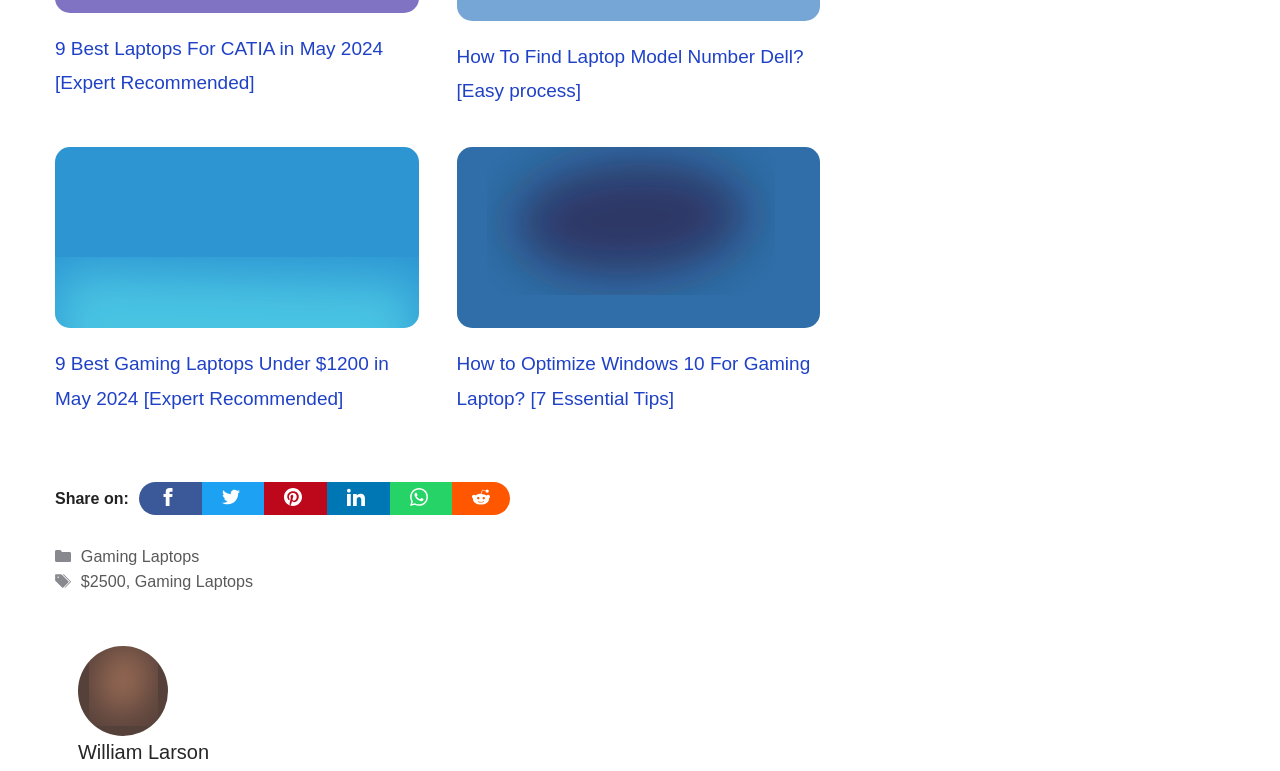Please provide the bounding box coordinates for the element that needs to be clicked to perform the following instruction: "Click on the link to learn about the 9 best laptops for CATIA". The coordinates should be given as four float numbers between 0 and 1, i.e., [left, top, right, bottom].

[0.043, 0.049, 0.299, 0.121]